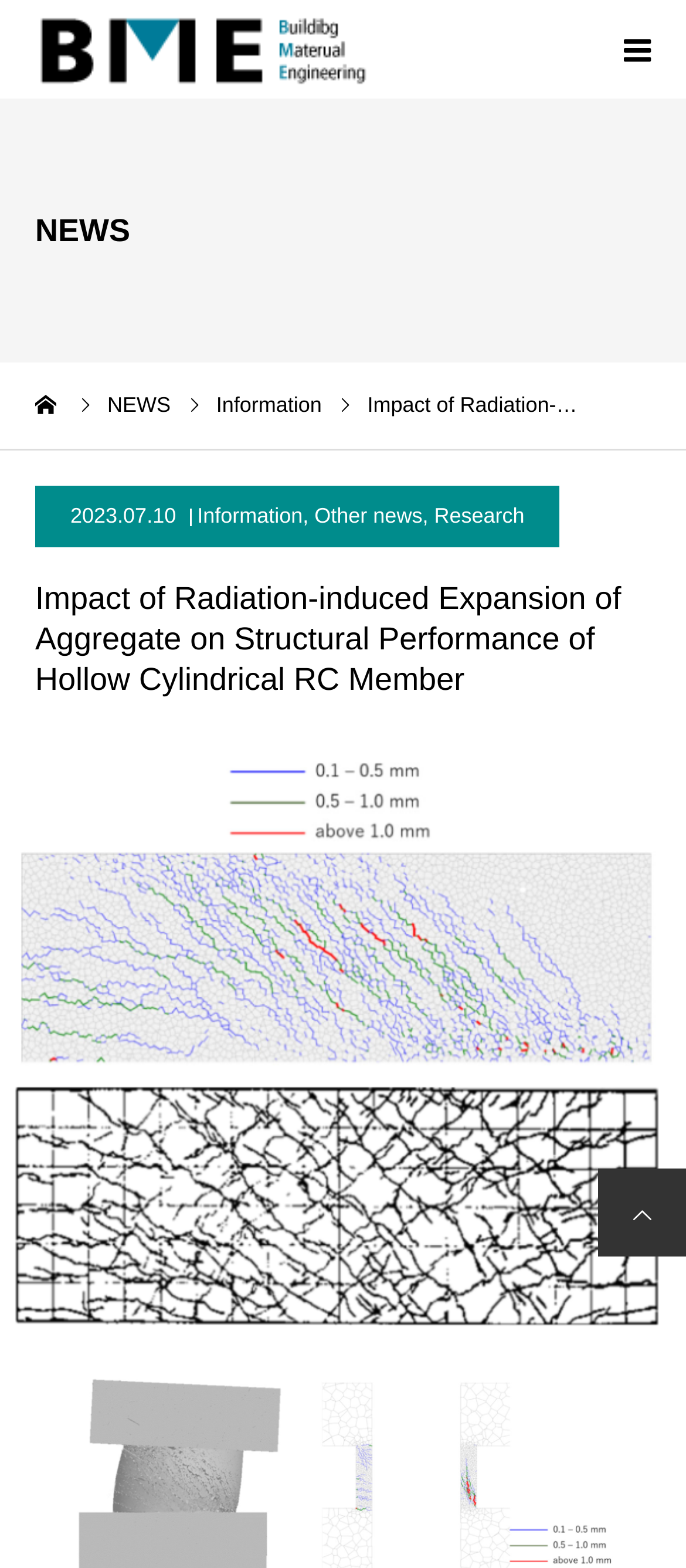Determine the bounding box for the HTML element described here: "PAGE TOP". The coordinates should be given as [left, top, right, bottom] with each number being a float between 0 and 1.

[0.872, 0.745, 1.0, 0.801]